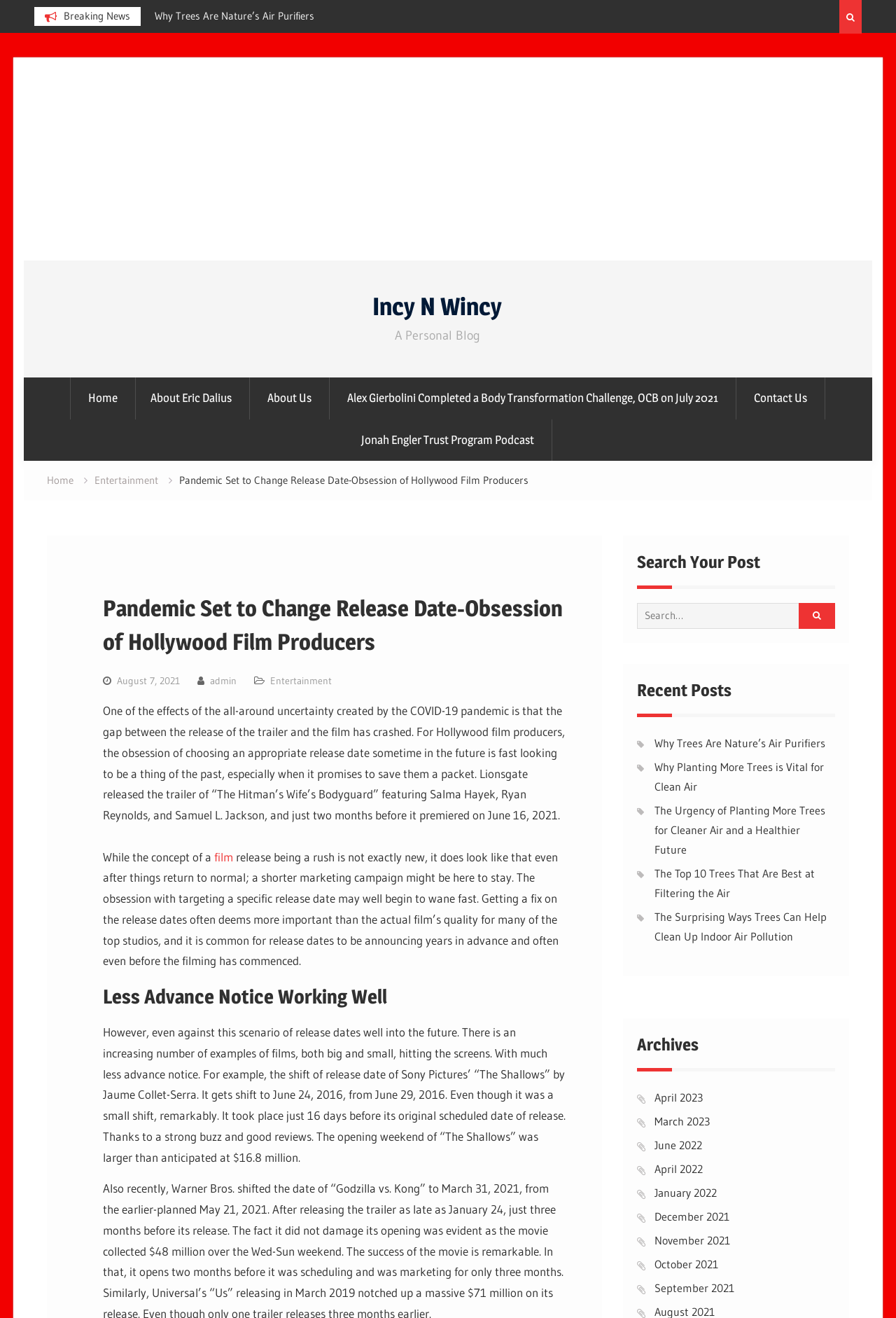Given the element description, predict the bounding box coordinates in the format (top-left x, top-left y, bottom-right x, bottom-right y), using floating point numbers between 0 and 1: August 7, 2021August 7, 2021

[0.131, 0.511, 0.201, 0.521]